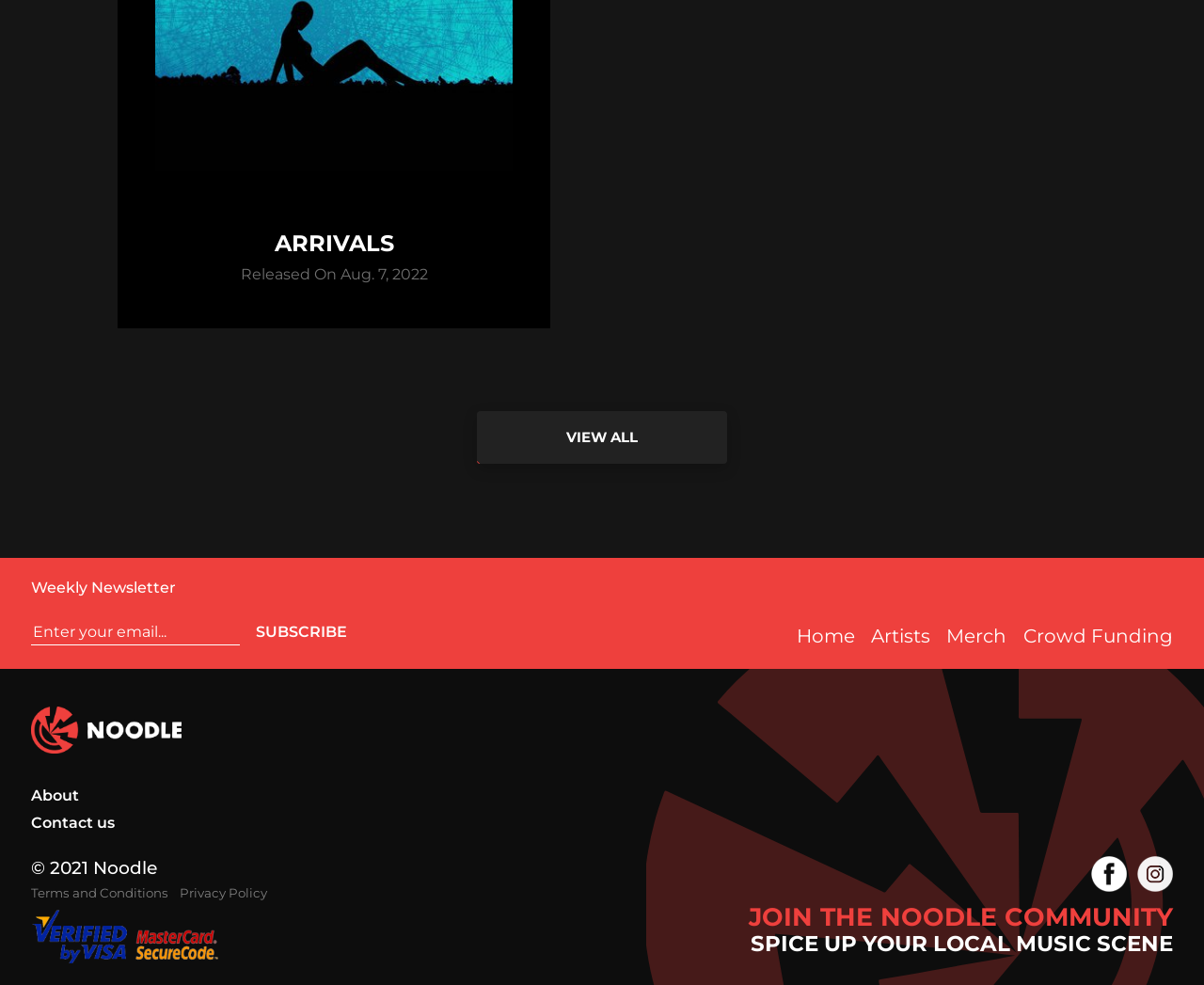What is the release date of ARRIVALS?
Using the image provided, answer with just one word or phrase.

Aug. 7, 2022